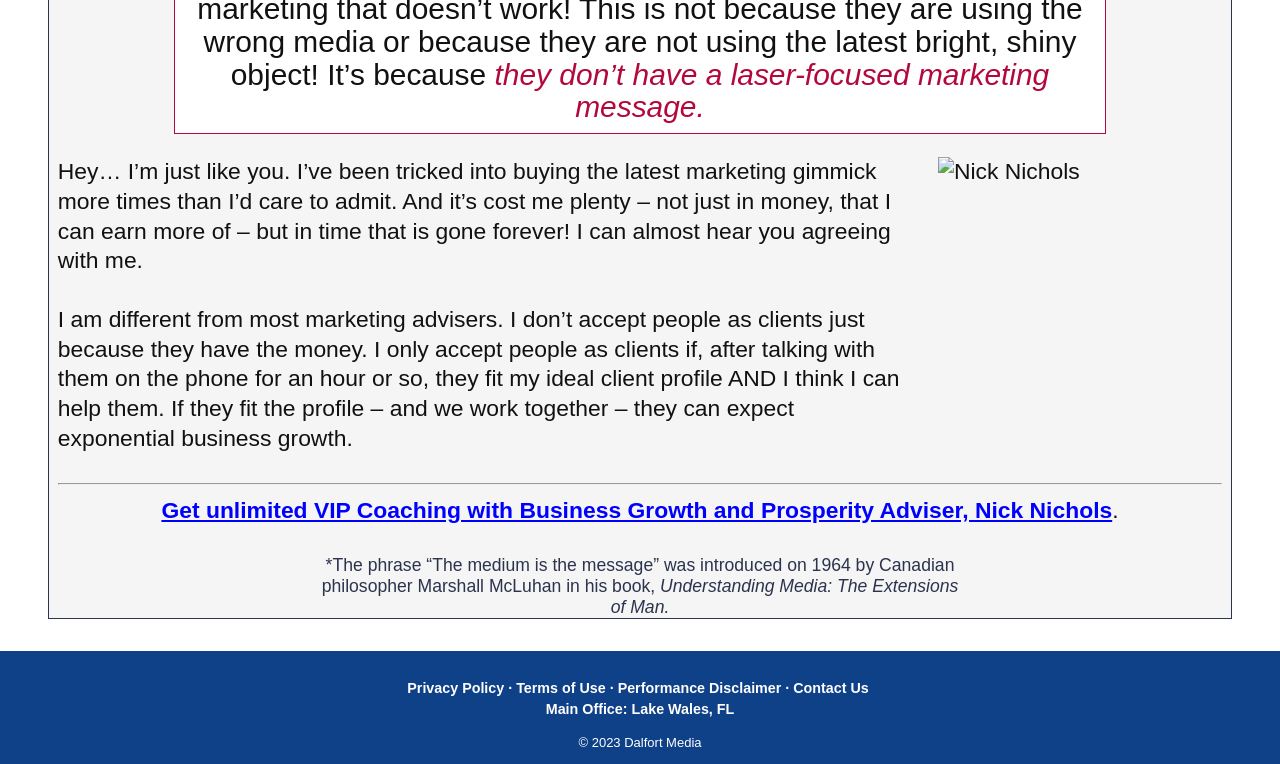Determine the bounding box for the HTML element described here: "Terms of Use". The coordinates should be given as [left, top, right, bottom] with each number being a float between 0 and 1.

[0.403, 0.89, 0.473, 0.911]